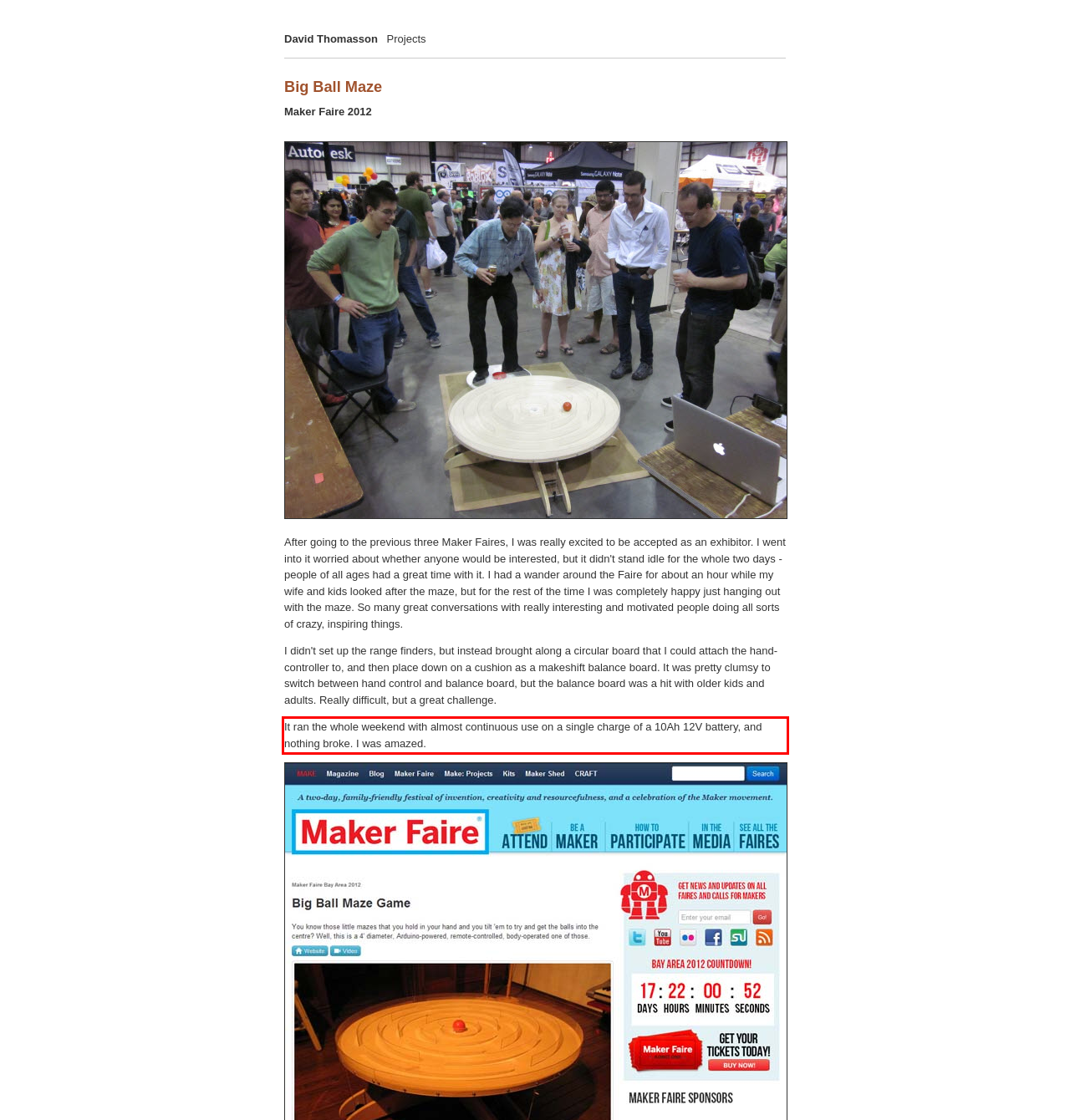There is a screenshot of a webpage with a red bounding box around a UI element. Please use OCR to extract the text within the red bounding box.

It ran the whole weekend with almost continuous use on a single charge of a 10Ah 12V battery, and nothing broke. I was amazed.